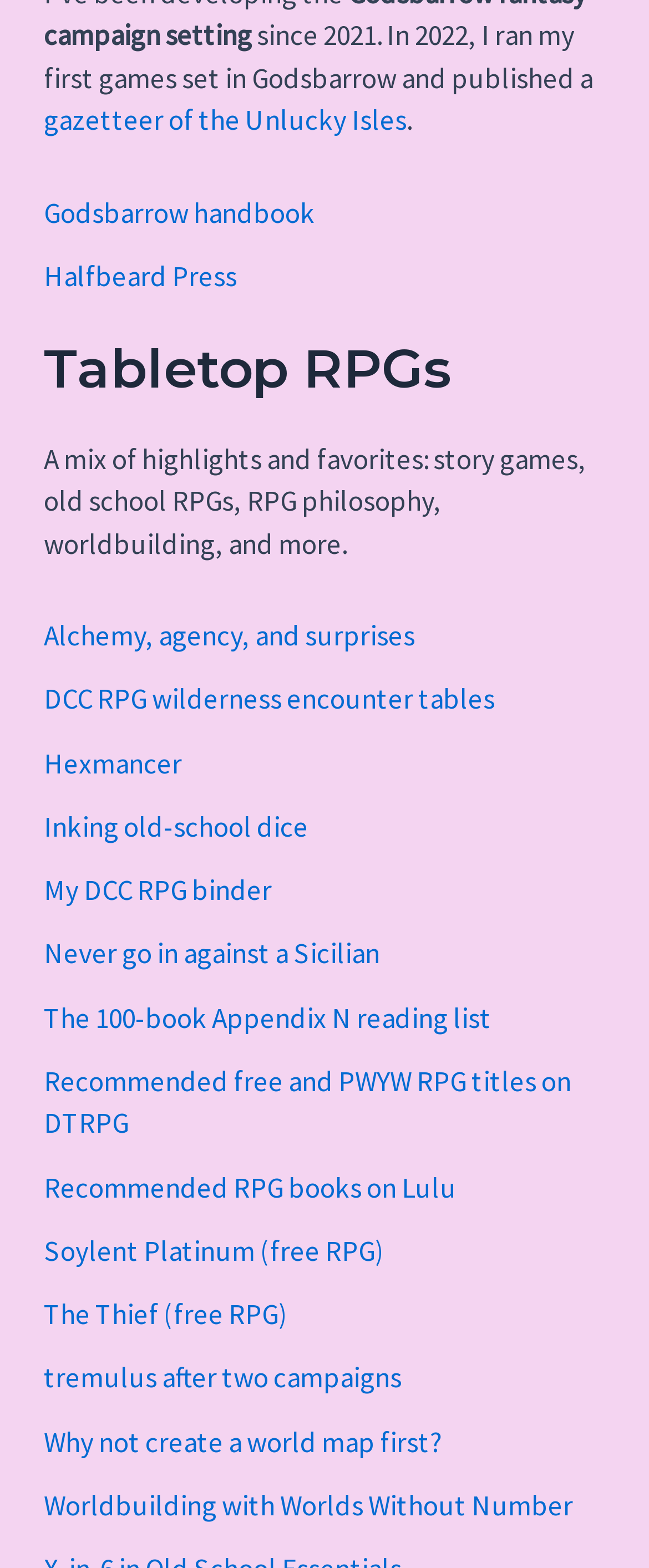Identify the bounding box coordinates of the clickable region necessary to fulfill the following instruction: "learn about Alchemy, agency, and surprises". The bounding box coordinates should be four float numbers between 0 and 1, i.e., [left, top, right, bottom].

[0.067, 0.394, 0.639, 0.417]